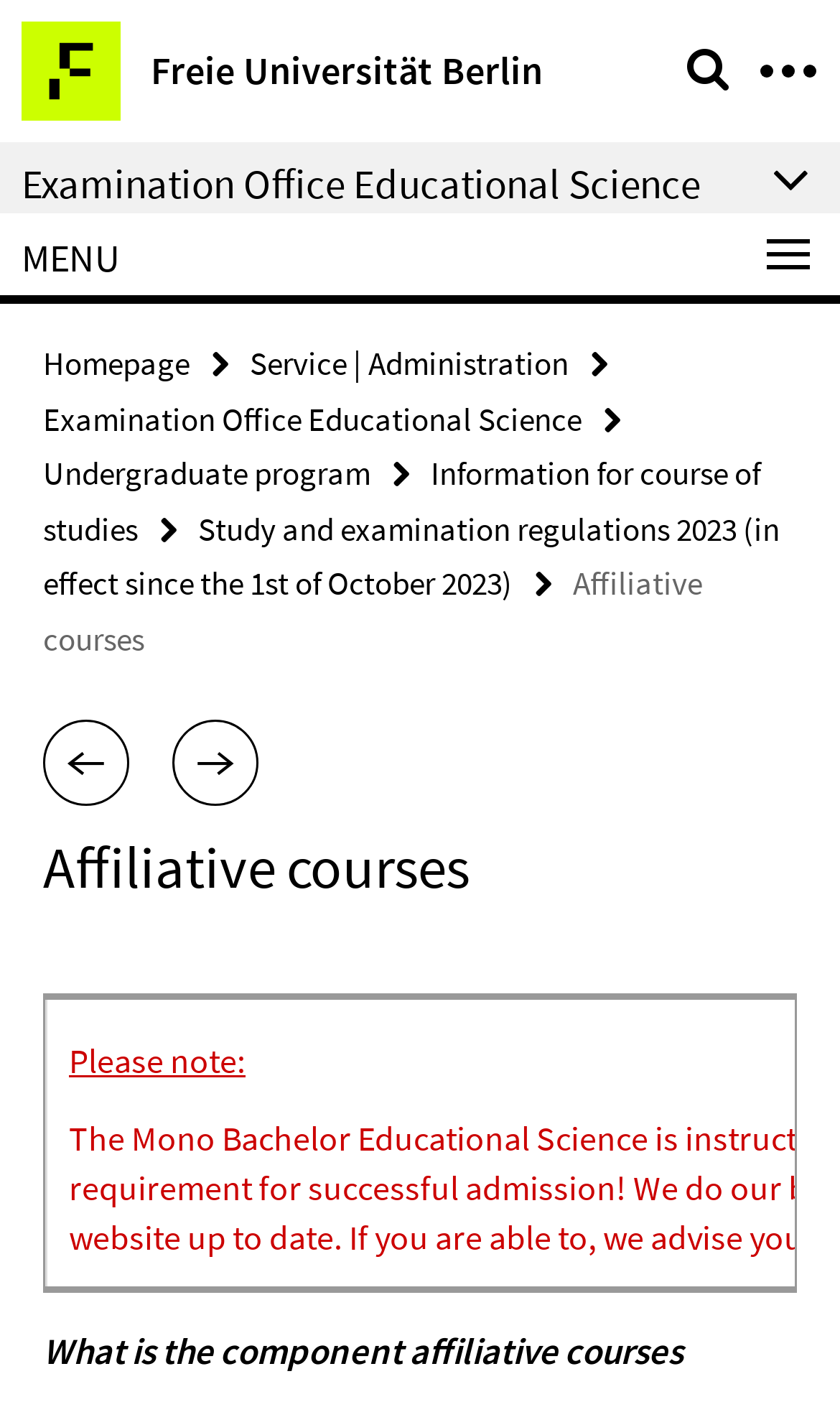What is the name of the university?
Kindly offer a comprehensive and detailed response to the question.

The answer can be found by looking at the link at the top left corner of the webpage, which says 'Freie Universität Berlin'.